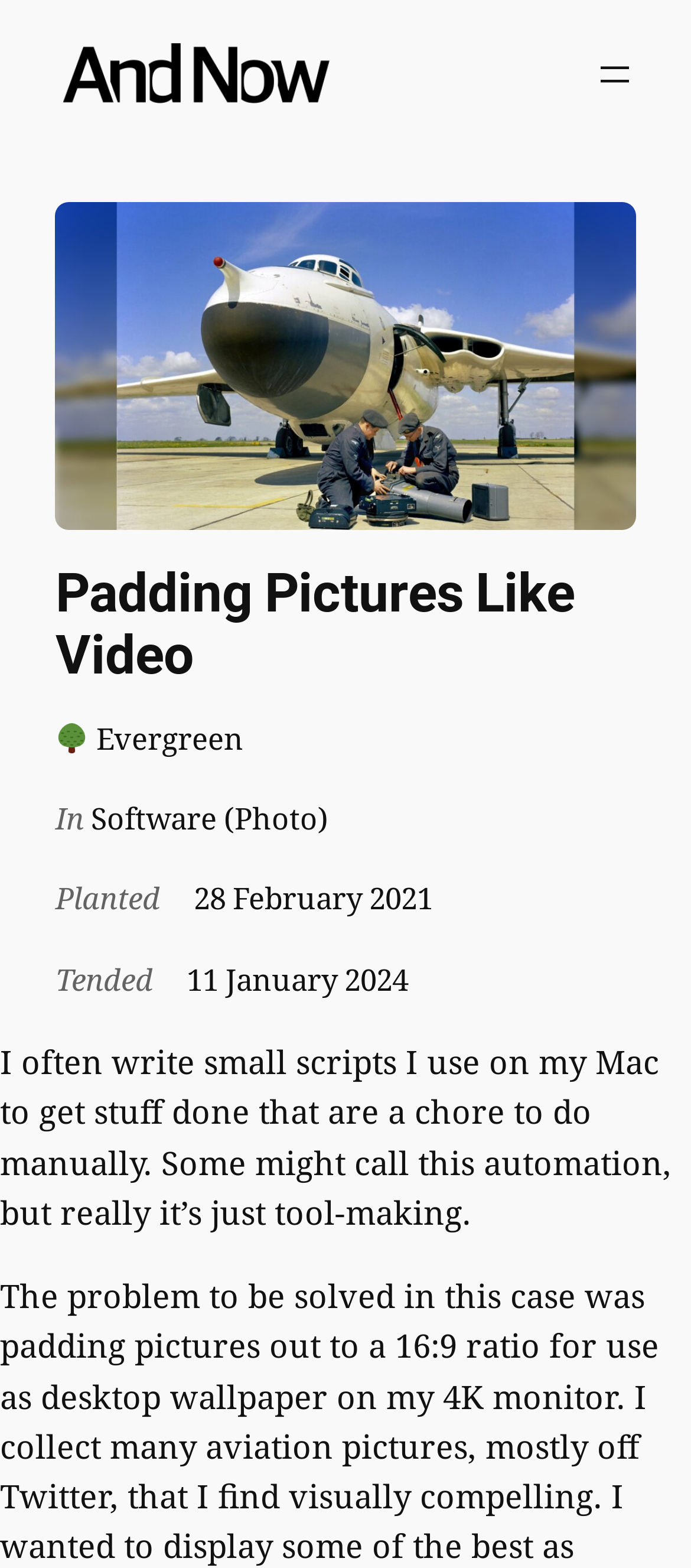Offer a meticulous description of the webpage's structure and content.

The webpage appears to be a personal blog or website, with a focus on automation and tool-making. At the top left, there is a logo with the text "AndNow" and an image of a logotype. To the right of the logo, there is a primary navigation menu with an "Open menu" button.

Below the navigation menu, there is a large figure that spans most of the width of the page. Above the figure, there is a heading that reads "Padding Pictures Like Video". To the right of the heading, there is an image of a tree () and the text "Evergreen".

Below the heading, there are several lines of text. The first line reads "In" and is followed by a link to "Software (Photo)". The next line reads "Planted" and is accompanied by a timestamp of "28 February 2021". The following line reads "Tended" and is accompanied by a timestamp of "11 January 2024".

The main content of the page is a paragraph of text that reads "I often write small scripts I use on my Mac to get stuff done that are a chore to do manually. Some might call this automation, but really it’s just tool-making." This text is located near the bottom of the page, spanning almost the entire width.